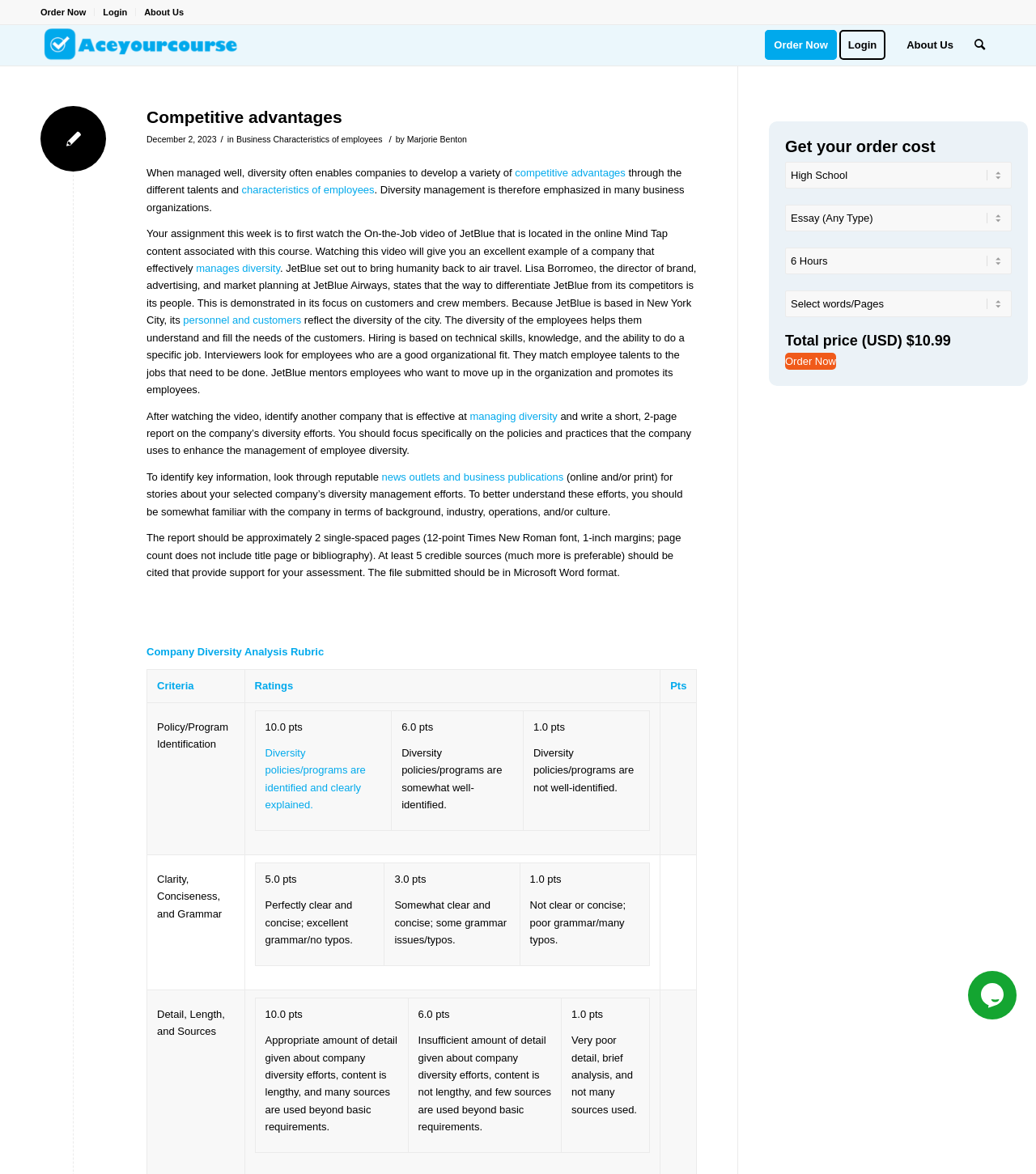Please predict the bounding box coordinates of the element's region where a click is necessary to complete the following instruction: "Search for a topic". The coordinates should be represented by four float numbers between 0 and 1, i.e., [left, top, right, bottom].

[0.93, 0.021, 0.961, 0.056]